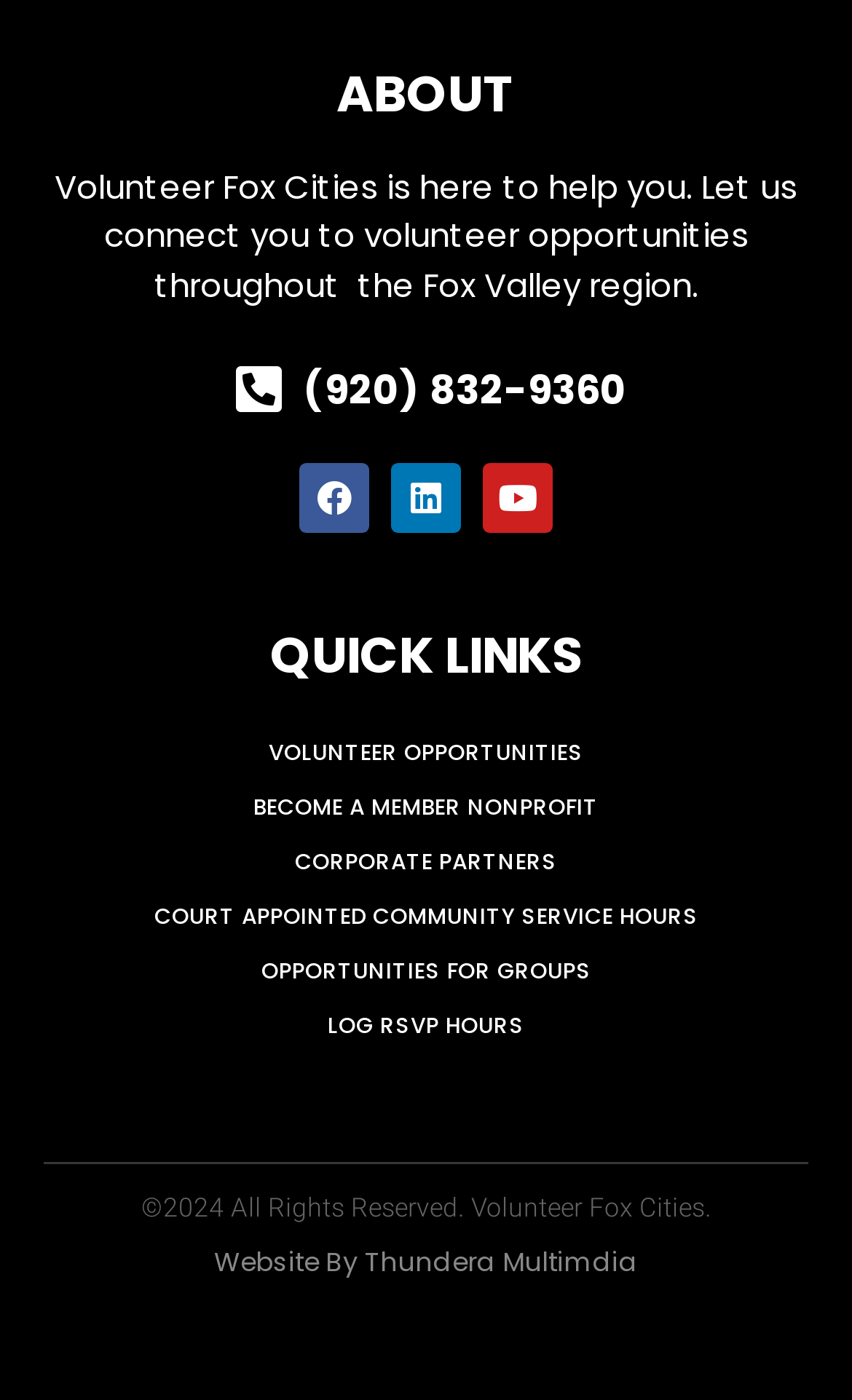Provide the bounding box coordinates of the HTML element this sentence describes: "BECOME A MEMBER NONPROFIT". The bounding box coordinates consist of four float numbers between 0 and 1, i.e., [left, top, right, bottom].

[0.026, 0.556, 0.974, 0.595]